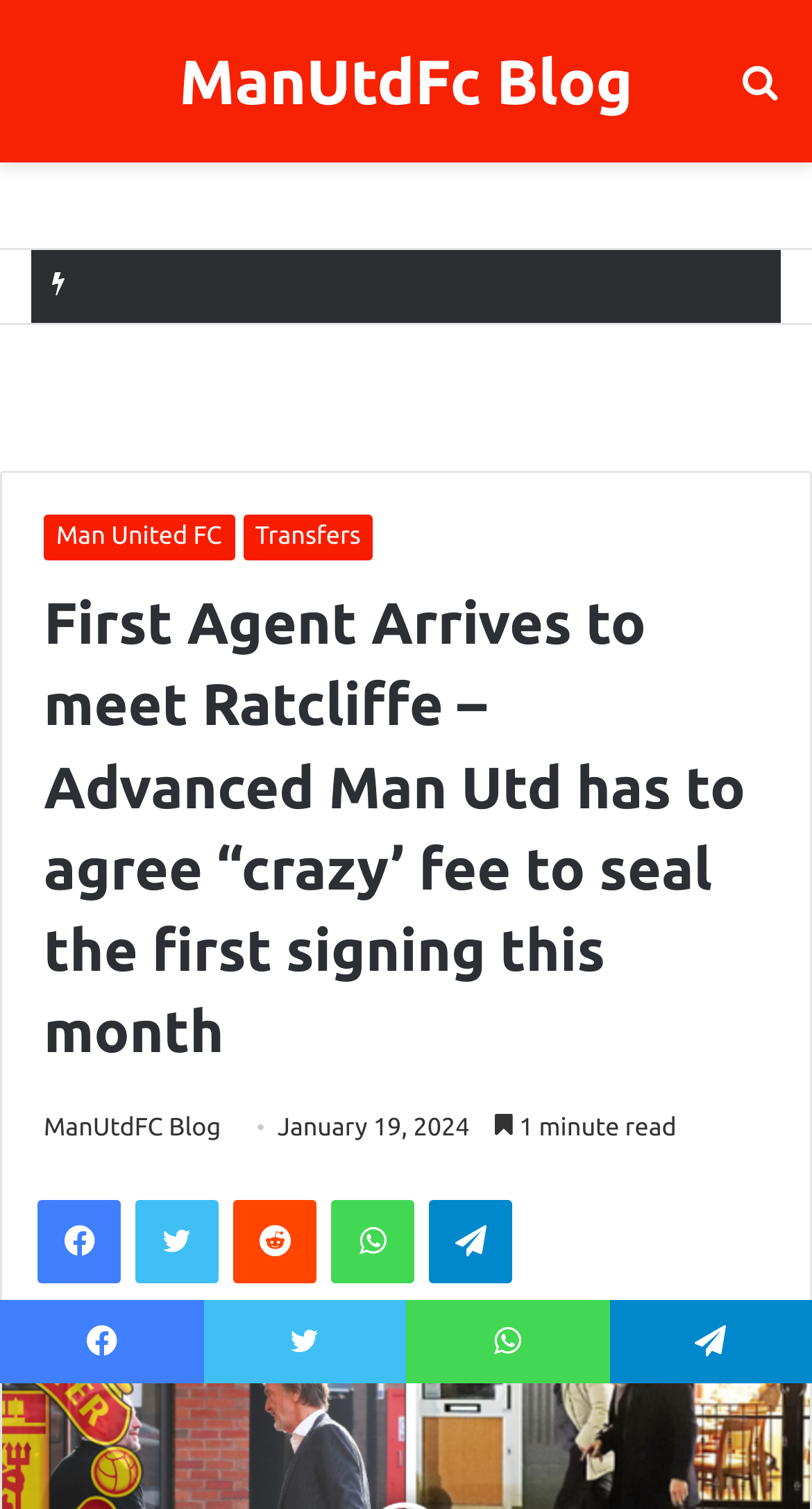Reply to the question below using a single word or brief phrase:
How many navigation links are there in the secondary navigation?

3